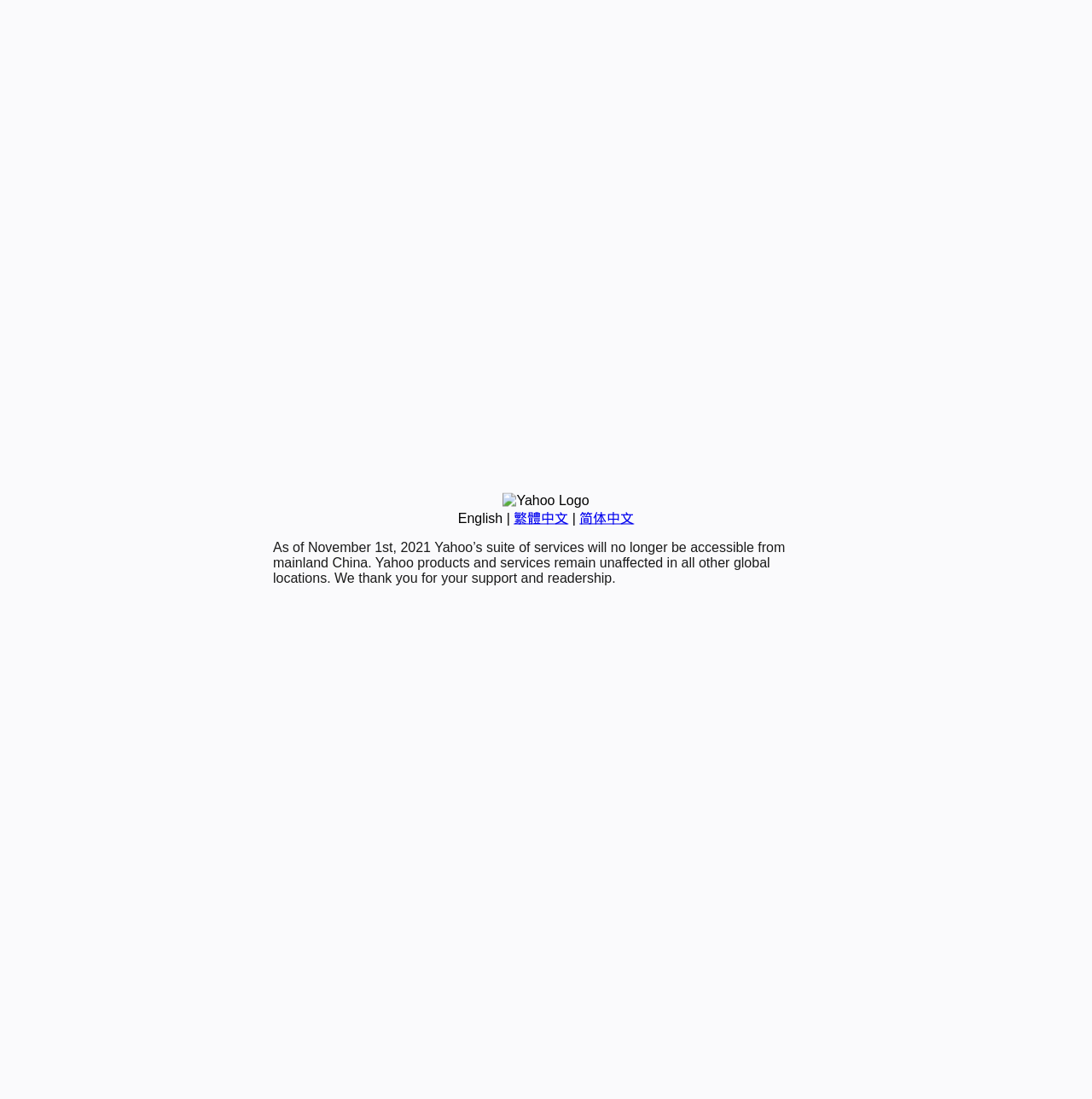Using the provided description: "English", find the bounding box coordinates of the corresponding UI element. The output should be four float numbers between 0 and 1, in the format [left, top, right, bottom].

[0.419, 0.465, 0.46, 0.478]